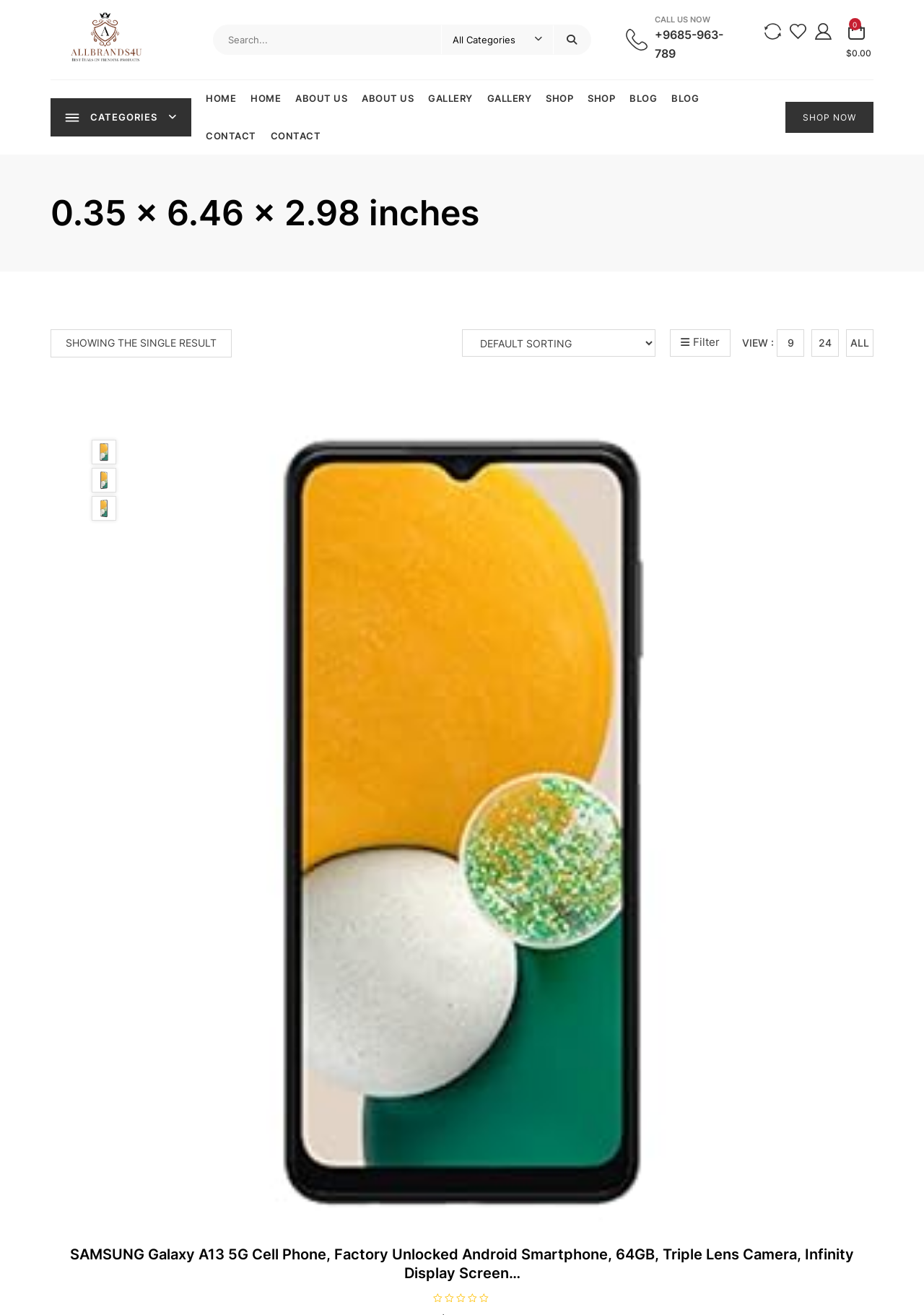Based on the visual content of the image, answer the question thoroughly: How many search results are shown on the webpage?

The webpage displays a single search result, as indicated by the text 'SHOWING THE SINGLE RESULT'.